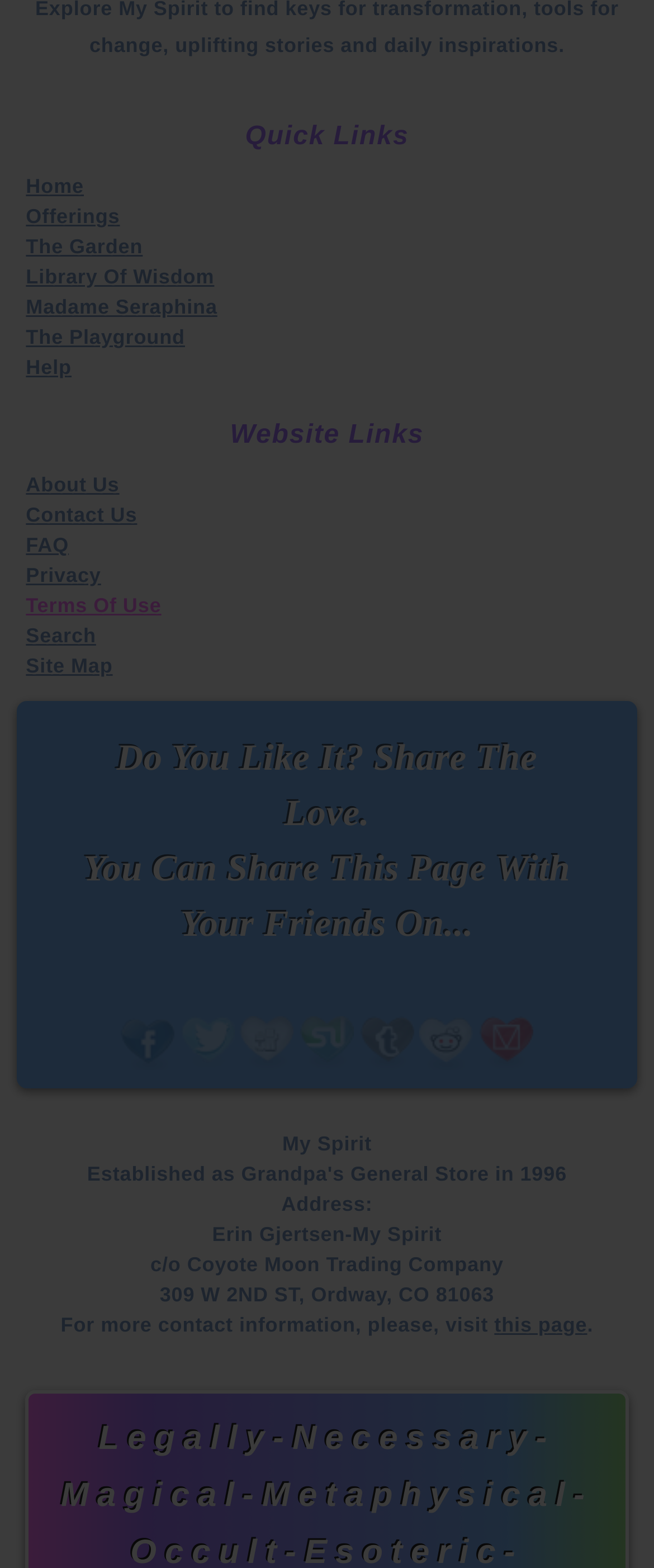Please locate the bounding box coordinates of the region I need to click to follow this instruction: "Contact Us".

[0.04, 0.321, 0.21, 0.336]